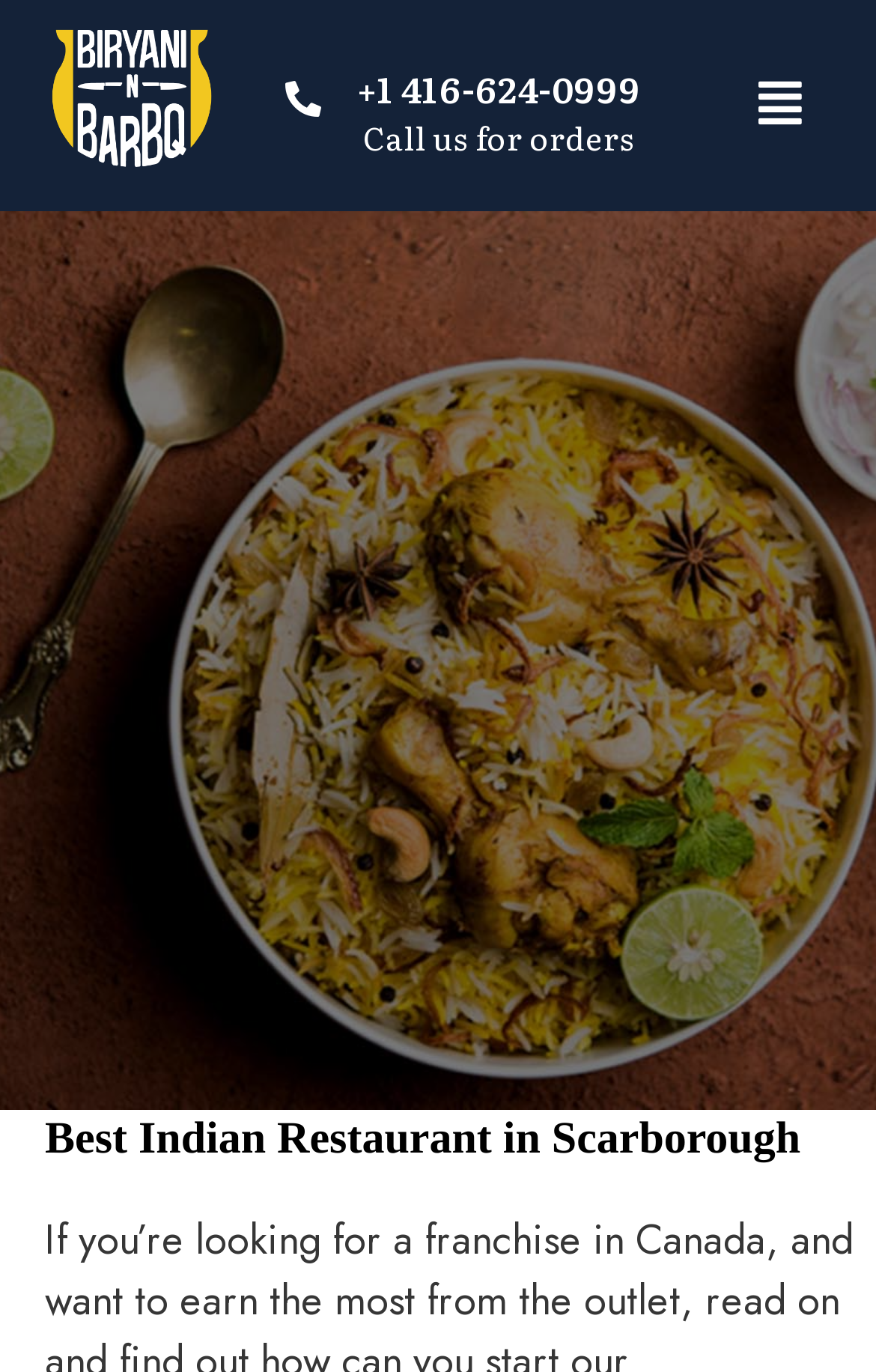Based on the description "+1 416-624-0999", find the bounding box of the specified UI element.

[0.407, 0.044, 0.733, 0.083]